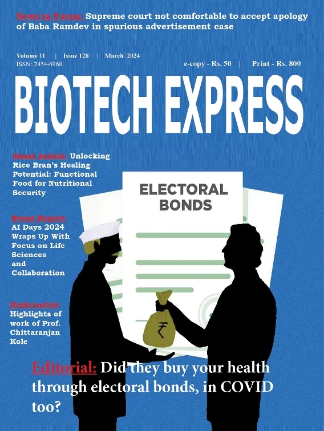Carefully examine the image and provide an in-depth answer to the question: What is the theme of the silhouetted figures on the cover?

The two silhouetted figures on the cover, one holding a bag of currency, symbolize the theme of financial transactions in politics, specifically focusing on 'ELECTORAL BONDS'.